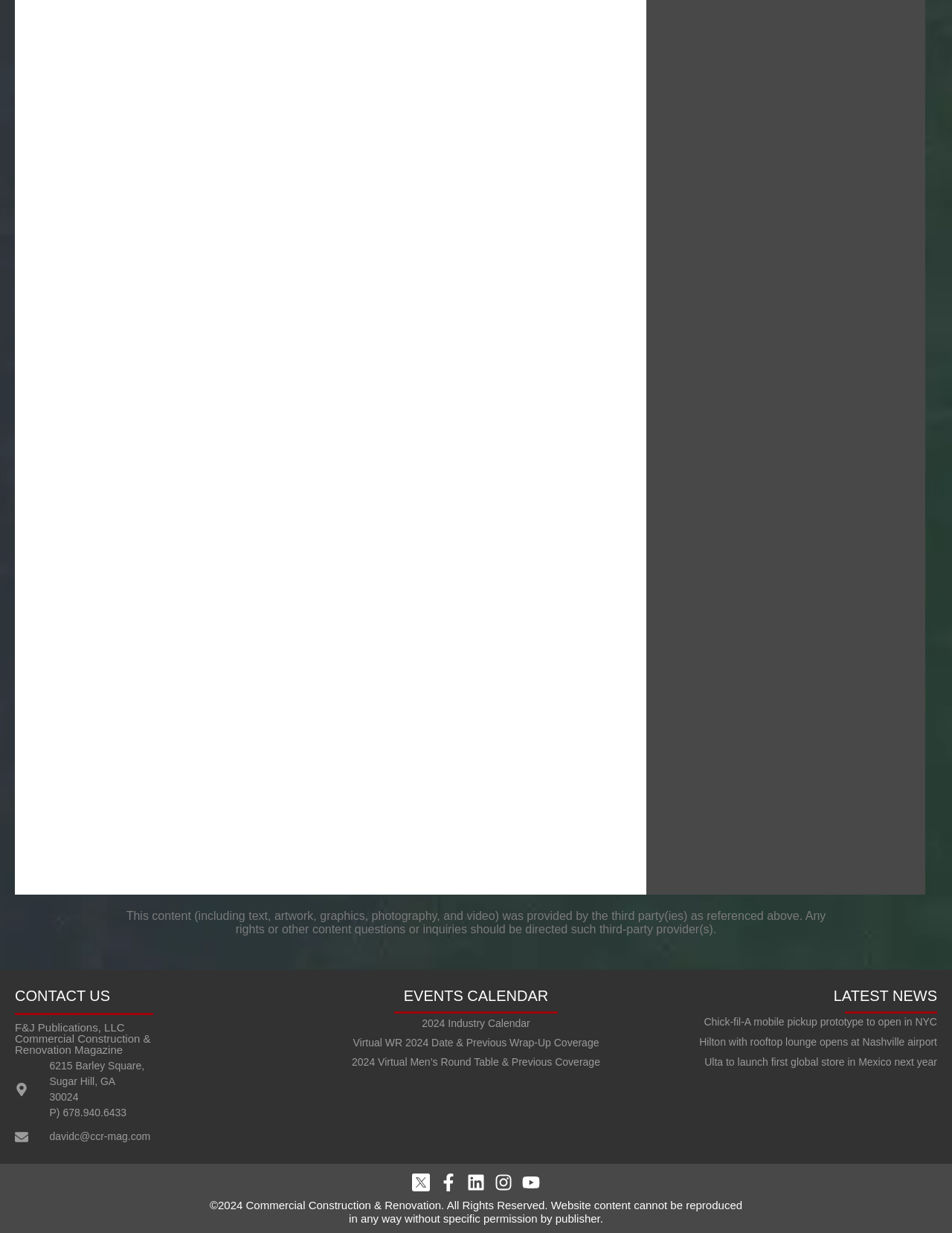Please identify the bounding box coordinates of the element I need to click to follow this instruction: "View 2024 Industry Calendar".

[0.37, 0.824, 0.63, 0.837]